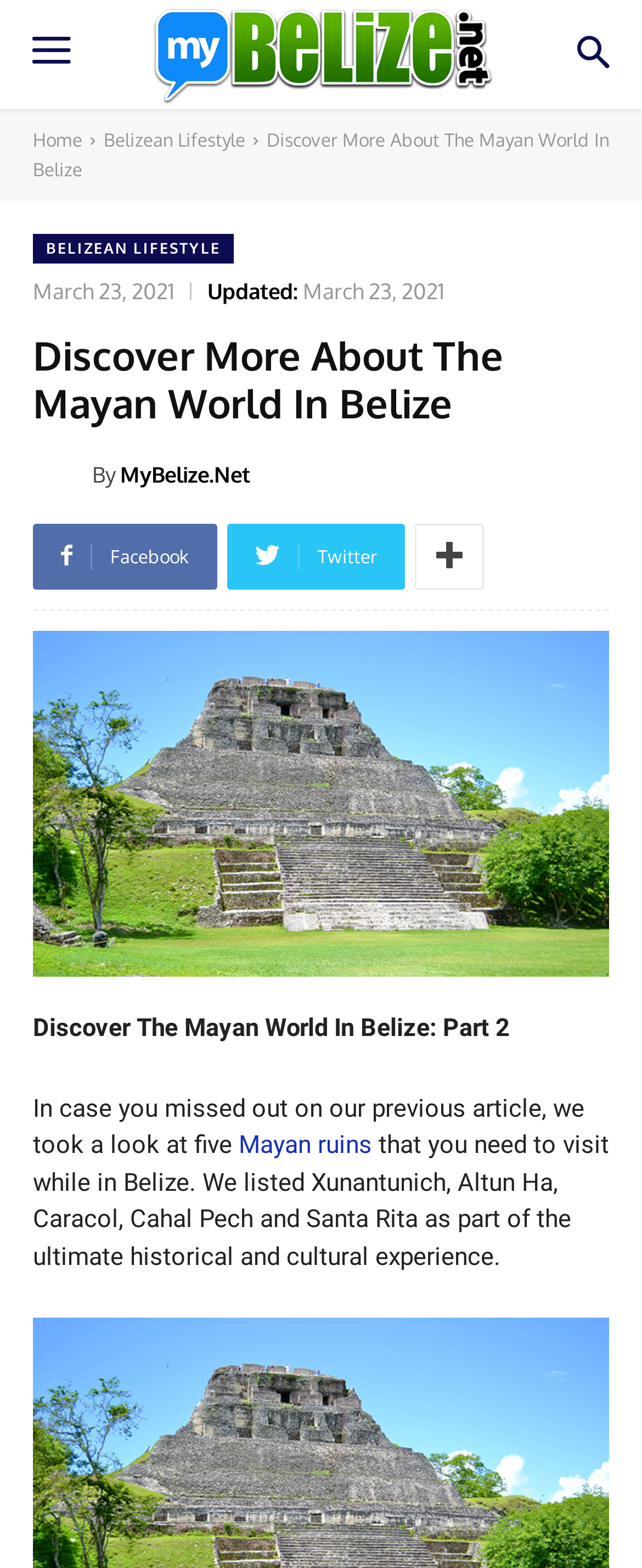Determine the coordinates of the bounding box that should be clicked to complete the instruction: "go to home page". The coordinates should be represented by four float numbers between 0 and 1: [left, top, right, bottom].

[0.051, 0.082, 0.128, 0.097]